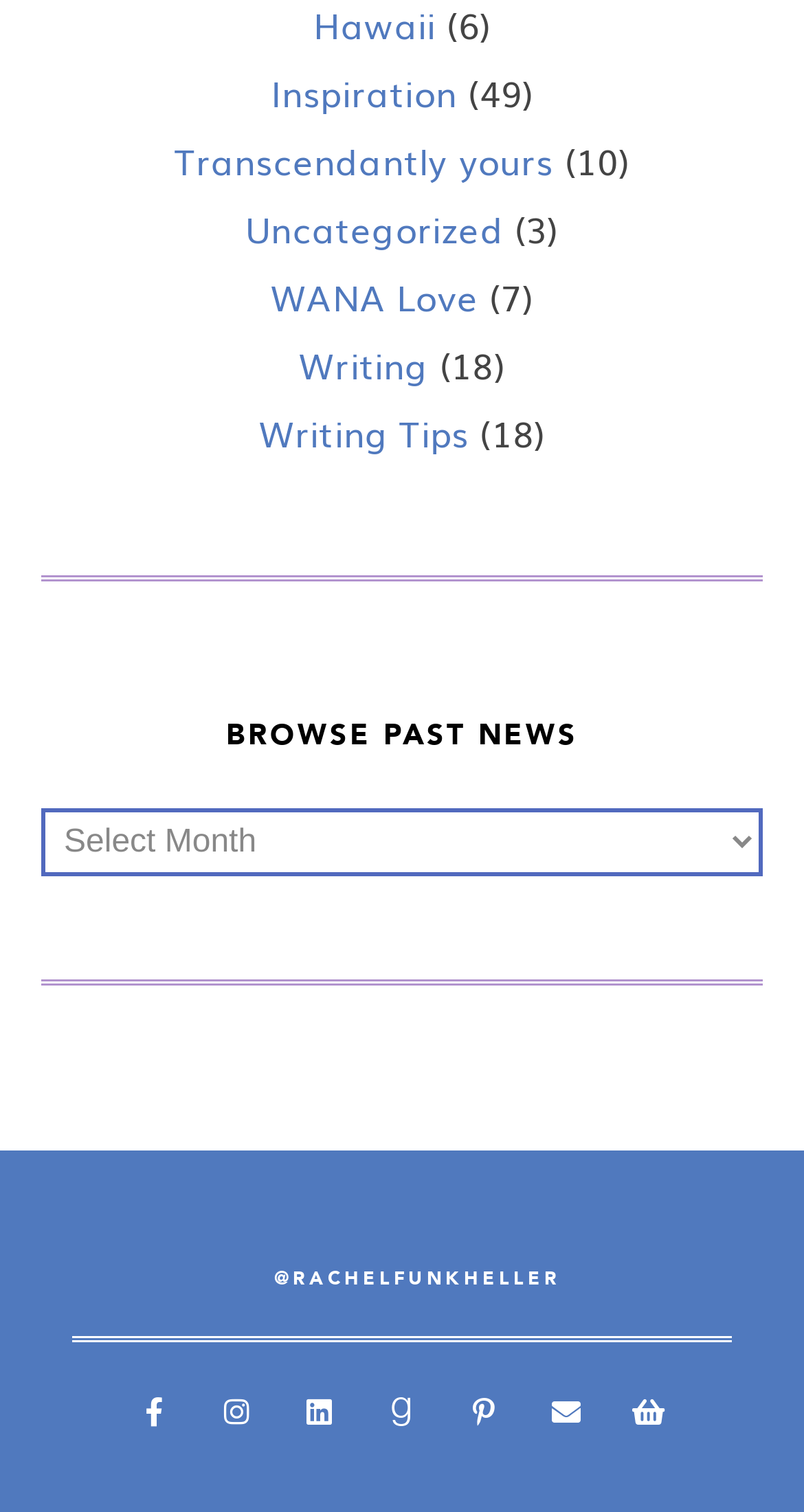Find the bounding box of the UI element described as: "Uncategorized". The bounding box coordinates should be given as four float values between 0 and 1, i.e., [left, top, right, bottom].

[0.305, 0.134, 0.626, 0.168]